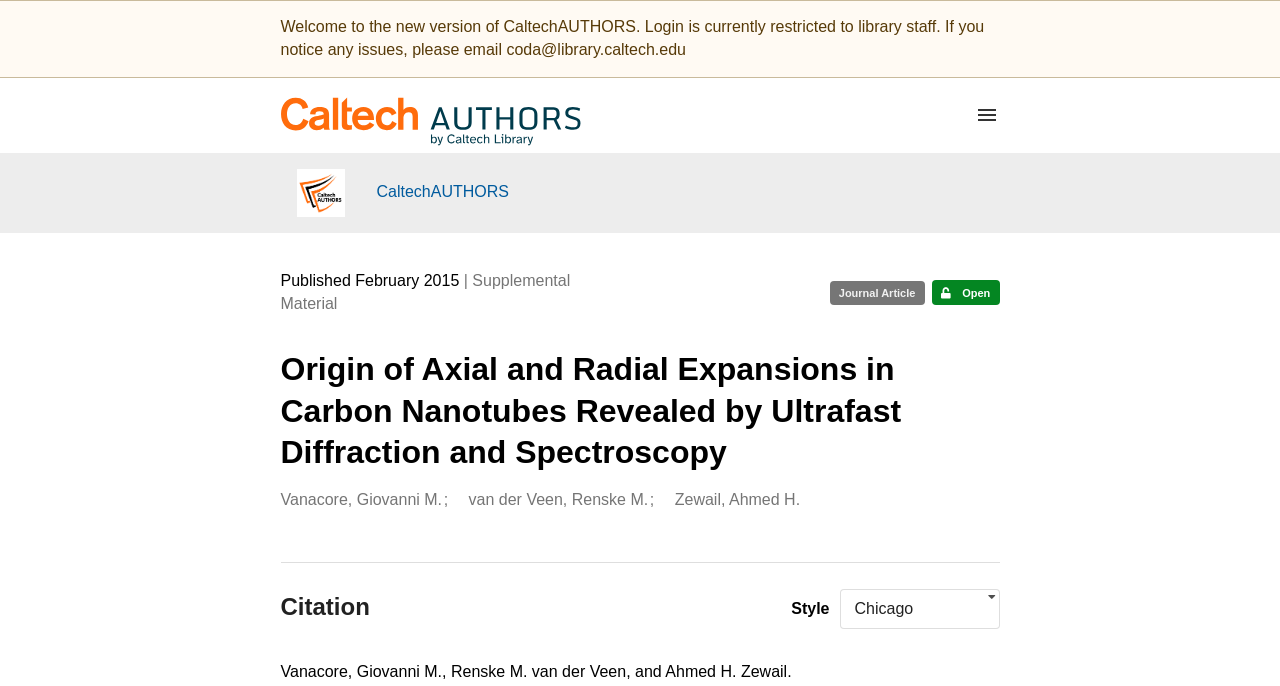Please find and report the bounding box coordinates of the element to click in order to perform the following action: "Select a citation style from the listbox". The coordinates should be expressed as four float numbers between 0 and 1, in the format [left, top, right, bottom].

[0.656, 0.858, 0.781, 0.917]